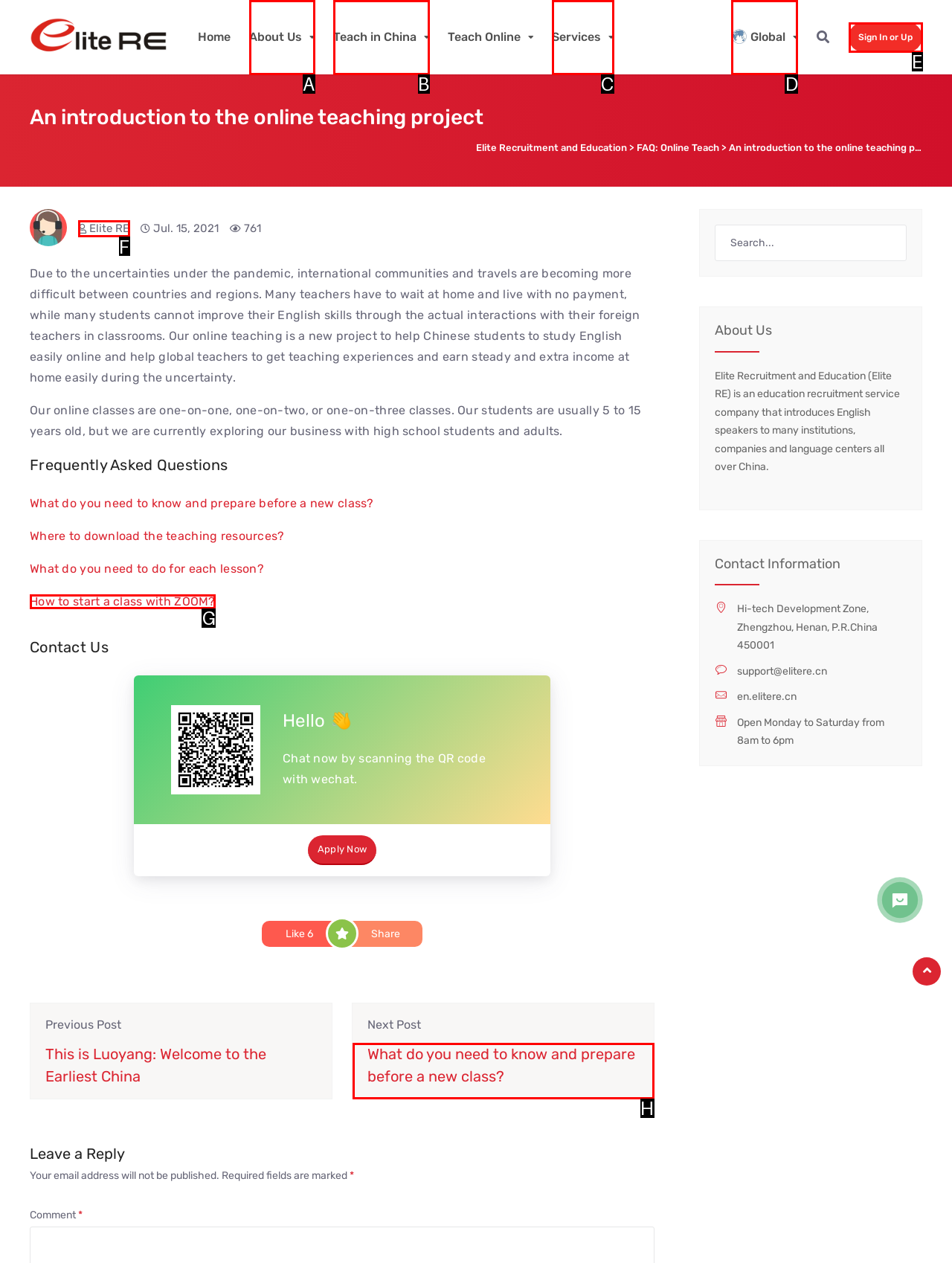From the given choices, indicate the option that best matches: 繁體中文
State the letter of the chosen option directly.

None